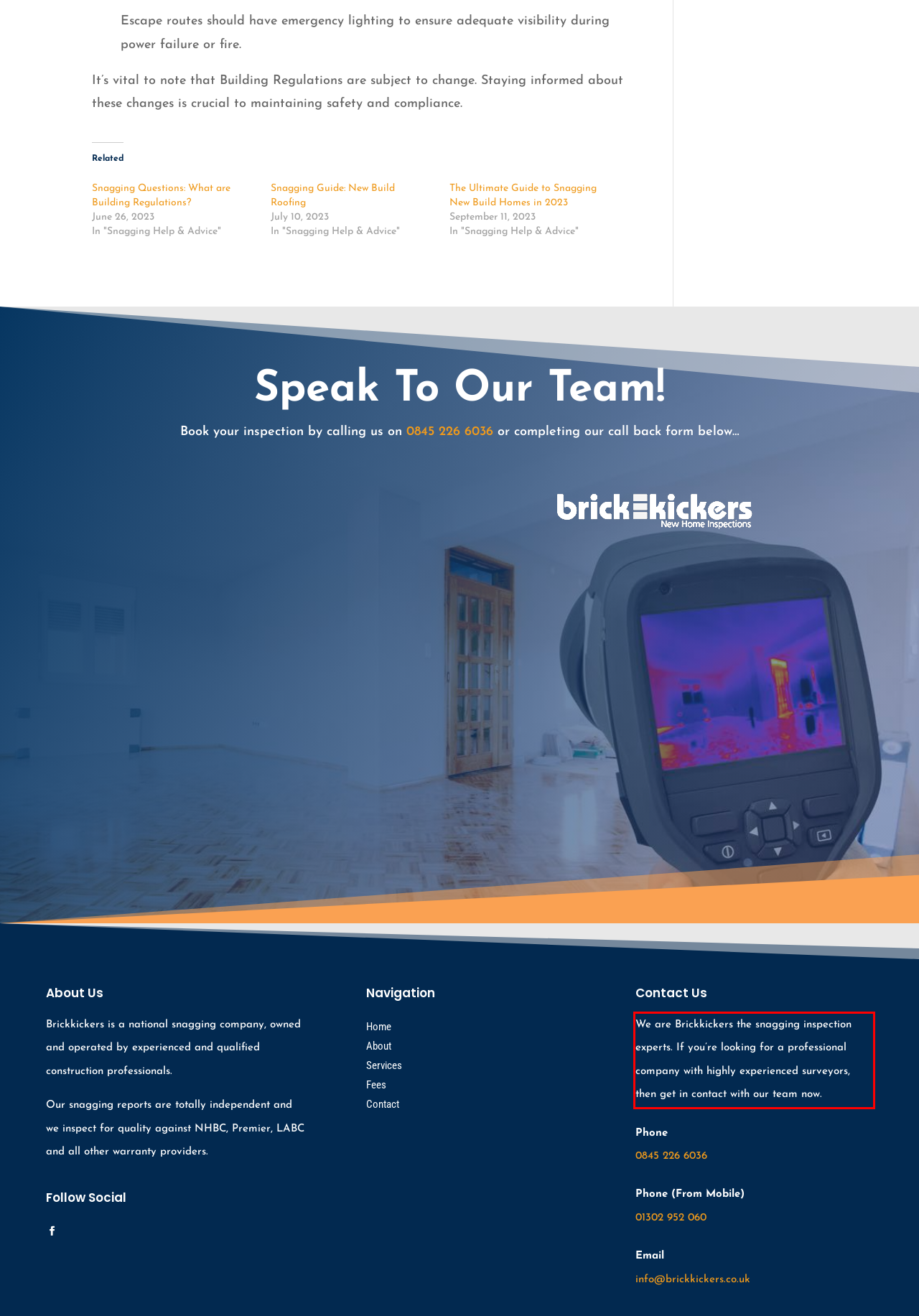You are provided with a screenshot of a webpage containing a red bounding box. Please extract the text enclosed by this red bounding box.

We are Brickkickers the snagging inspection experts. If you’re looking for a professional company with highly experienced surveyors, then get in contact with our team now.